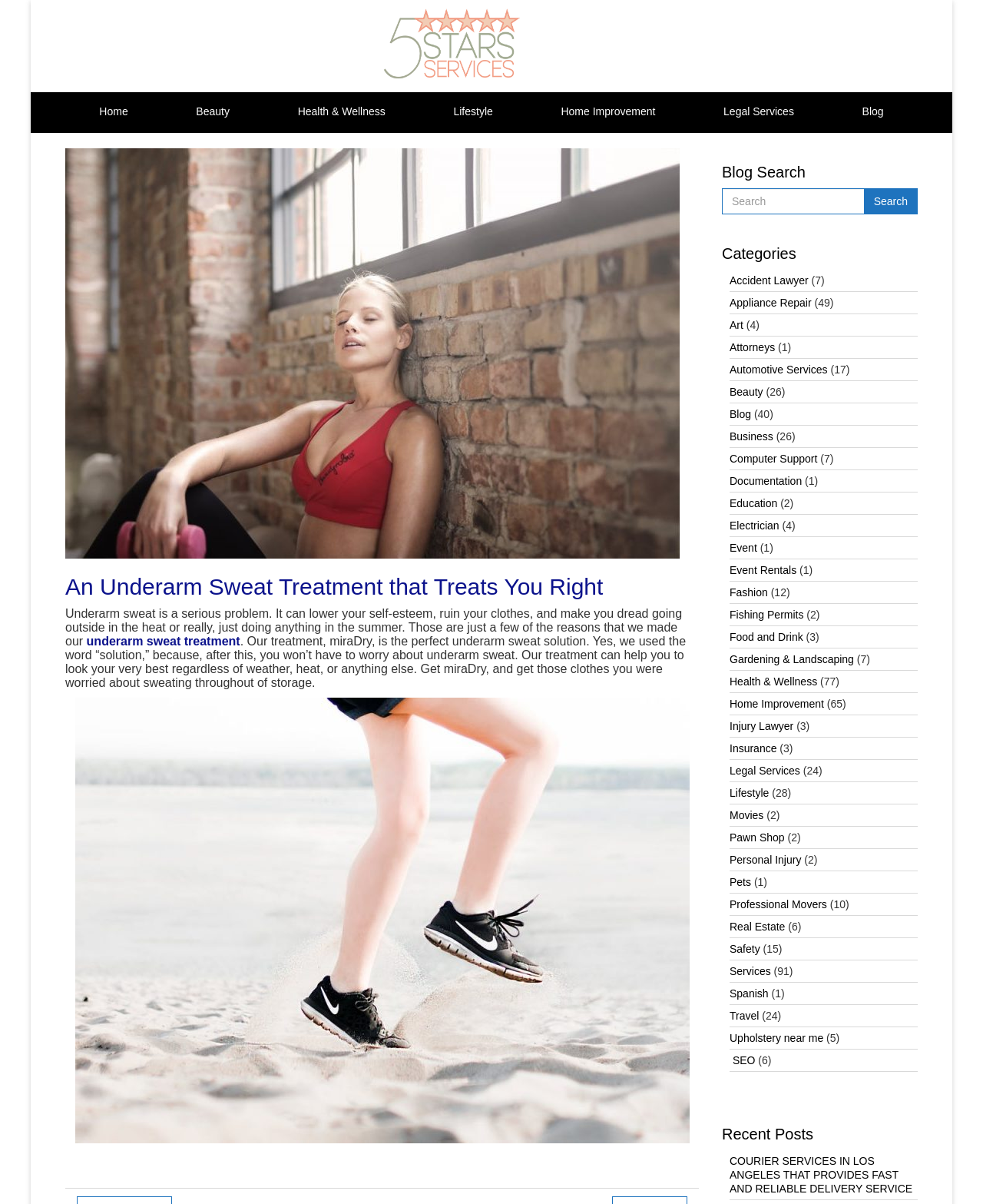Provide the bounding box coordinates of the area you need to click to execute the following instruction: "Click on the 5 Stars Services Blog link".

[0.359, 0.032, 0.559, 0.043]